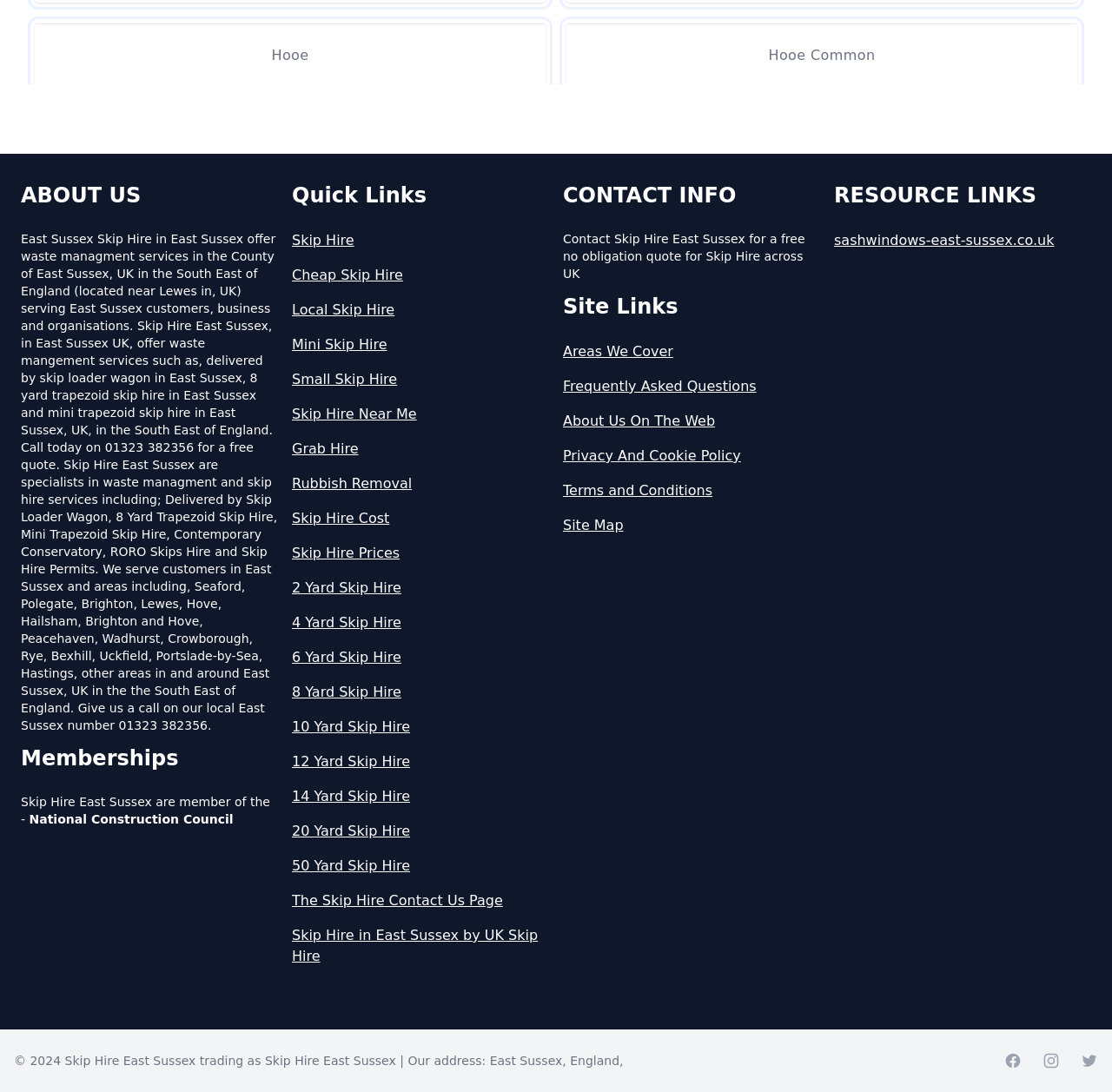Identify the bounding box coordinates of the region I need to click to complete this instruction: "Click on 'Hooe' link".

[0.031, 0.021, 0.491, 0.08]